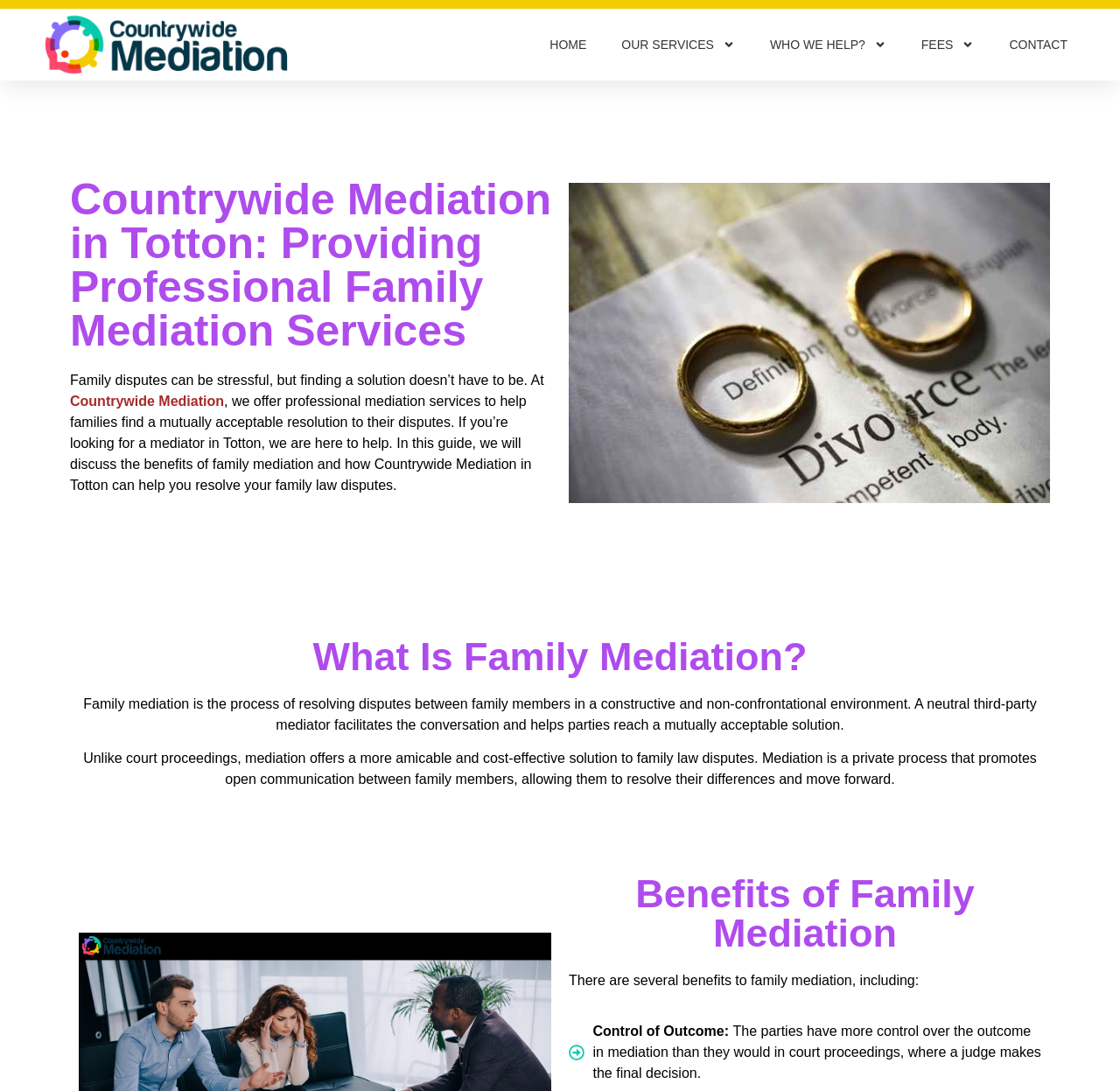Please determine the bounding box coordinates, formatted as (top-left x, top-left y, bottom-right x, bottom-right y), with all values as floating point numbers between 0 and 1. Identify the bounding box of the region described as: Search

None